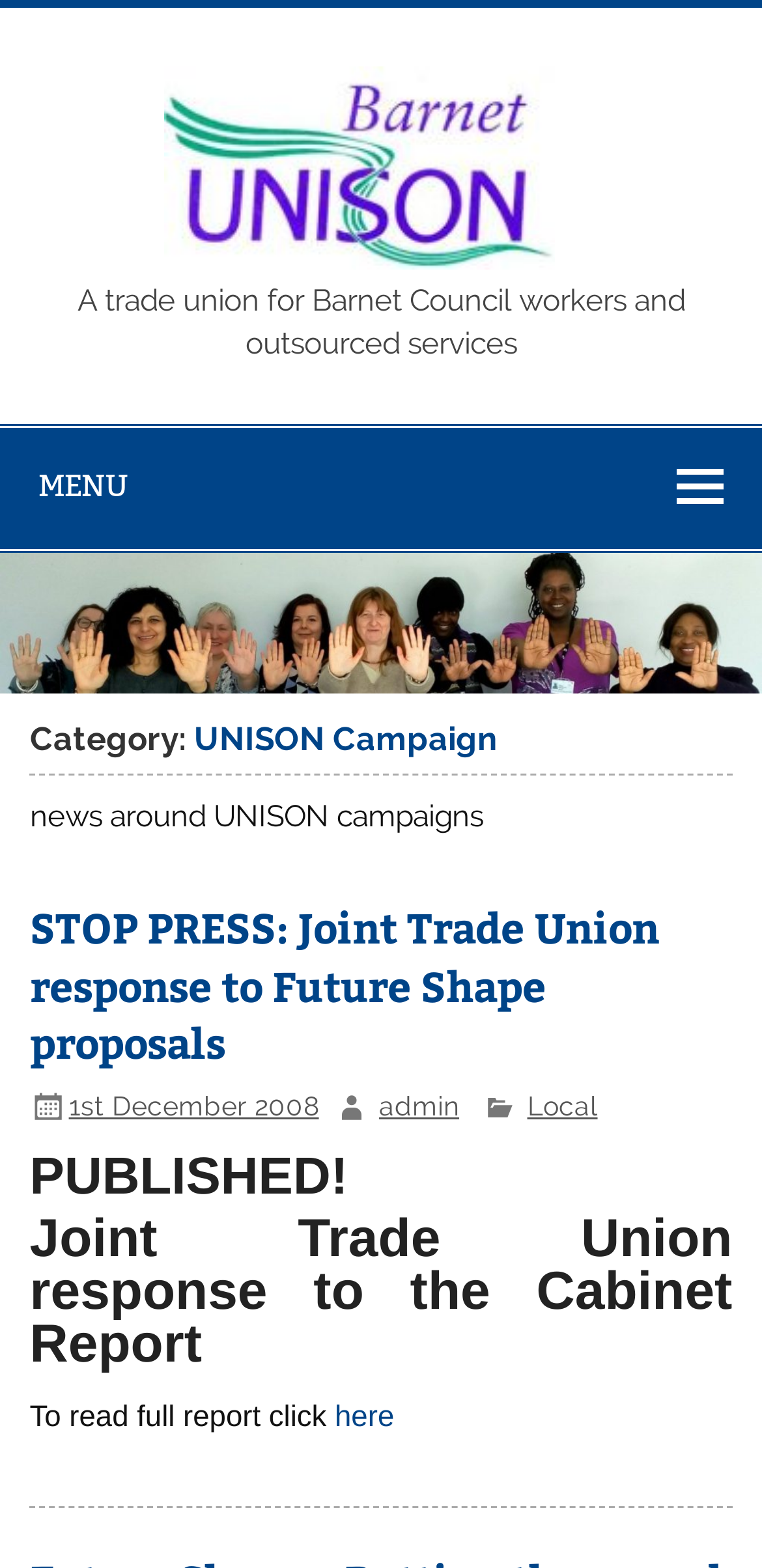Describe the webpage meticulously, covering all significant aspects.

The webpage is about the UNISON Campaign, specifically page 119 of Barnet UNISON. At the top left, there is a link to "Barnet UNISON" accompanied by an image with the same name. Below this, there is a static text describing UNISON as a trade union for Barnet Council workers and outsourced services.

On the top right, there is a button labeled "MENU" with an icon. Below this, there is another image of "Barnet UNISON". Underneath, there is a header section with a heading that reads "Category: UNISON Campaign" and a static text that mentions news around UNISON campaigns.

The main content of the page is an article section that takes up most of the page. It starts with a heading that reads "STOP PRESS: Joint Trade Union response to Future Shape proposals", which is a link to the article. Below this, there are links to the date "1st December 2008", the author "admin", and the category "Local". Further down, there are two more headings, "PUBLISHED!" and "Joint Trade Union response to the Cabinet Report". The article concludes with a static text and a link to read the full report.

Overall, the webpage appears to be a blog or news page focused on UNISON campaigns, with multiple articles and links to related content.